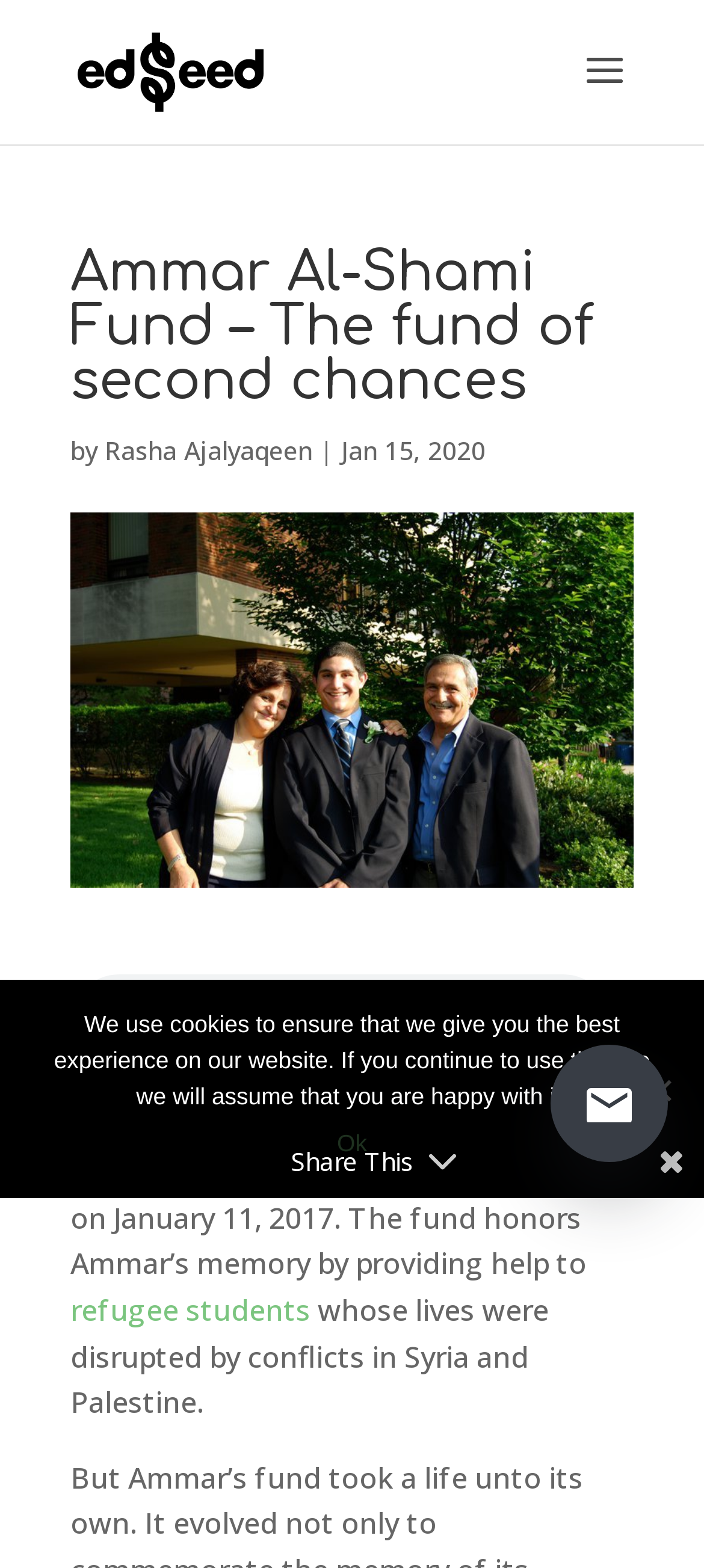What is the name of the fund?
Please respond to the question with a detailed and informative answer.

The name of the fund can be found in the heading element 'Ammar Al-Shami Fund – The fund of second chances' which is located at the top of the webpage.